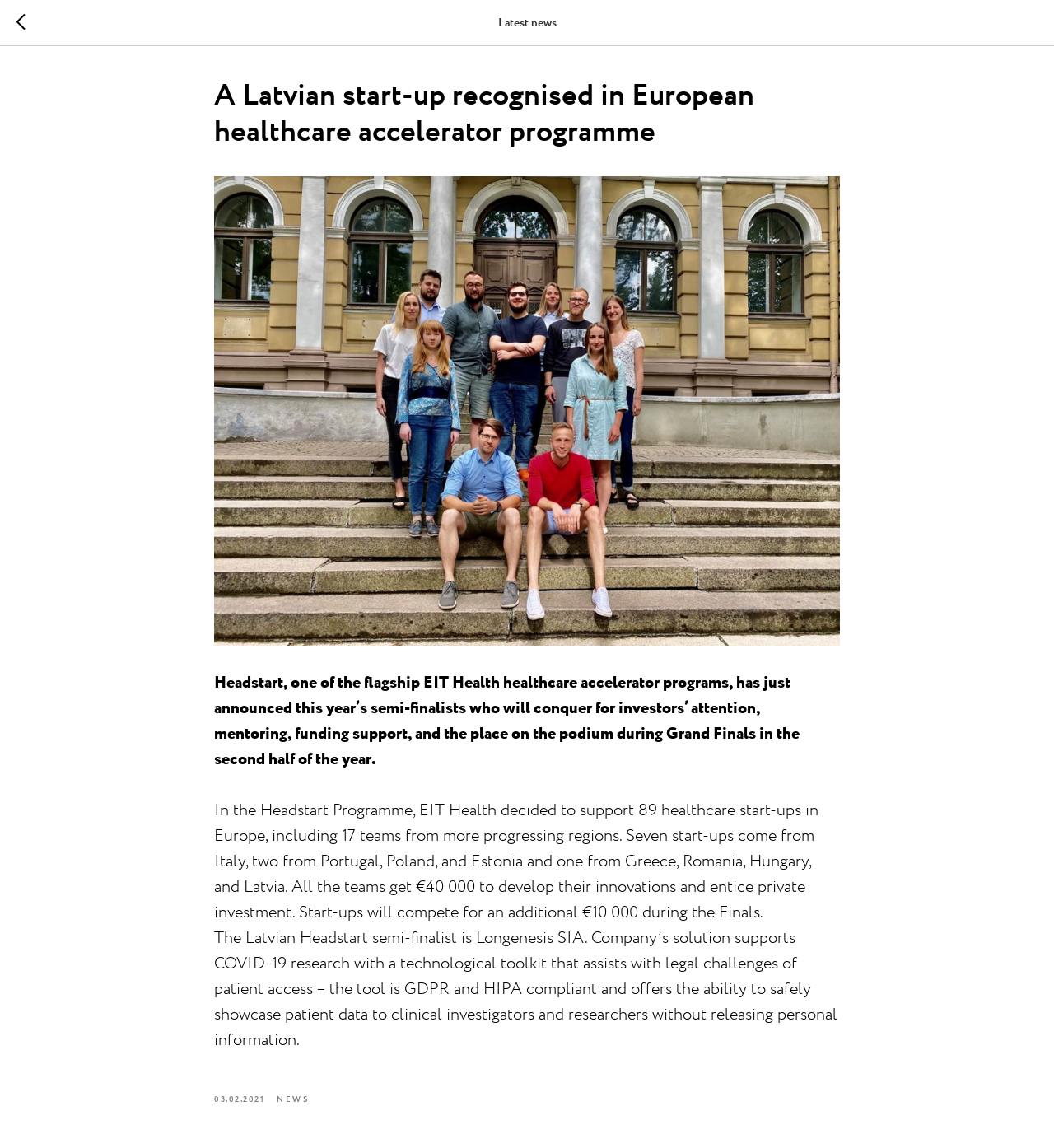Which country has the most start-ups in the Headstart Programme?
Analyze the screenshot and provide a detailed answer to the question.

The text mentions, 'Seven start-ups come from Italy...' which is the highest number among the countries mentioned.